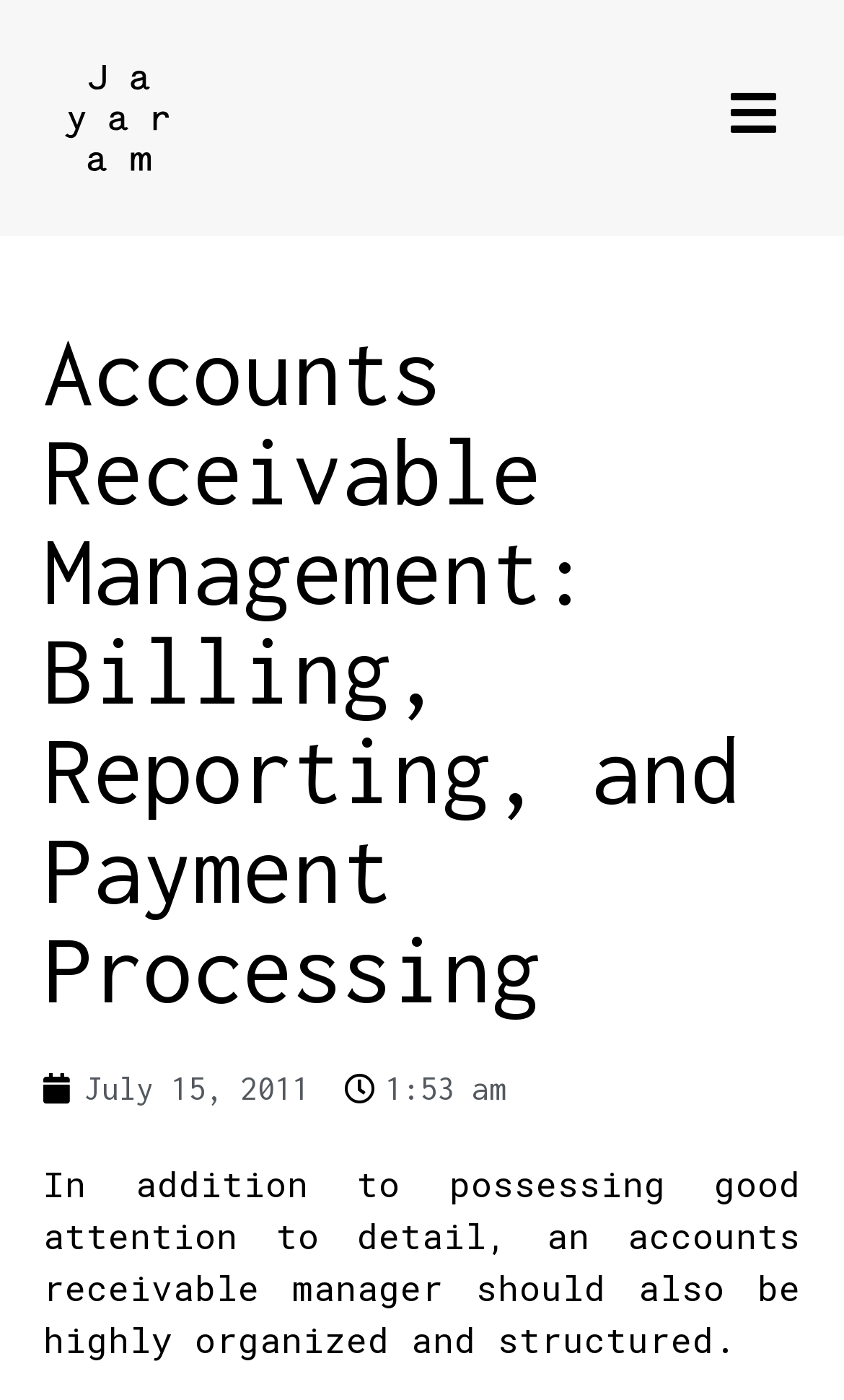What time was the article published?
Based on the visual information, provide a detailed and comprehensive answer.

I found the publication time by looking at the StaticText element with the bounding box coordinates [0.456, 0.764, 0.6, 0.79] and text '1:53 am'.